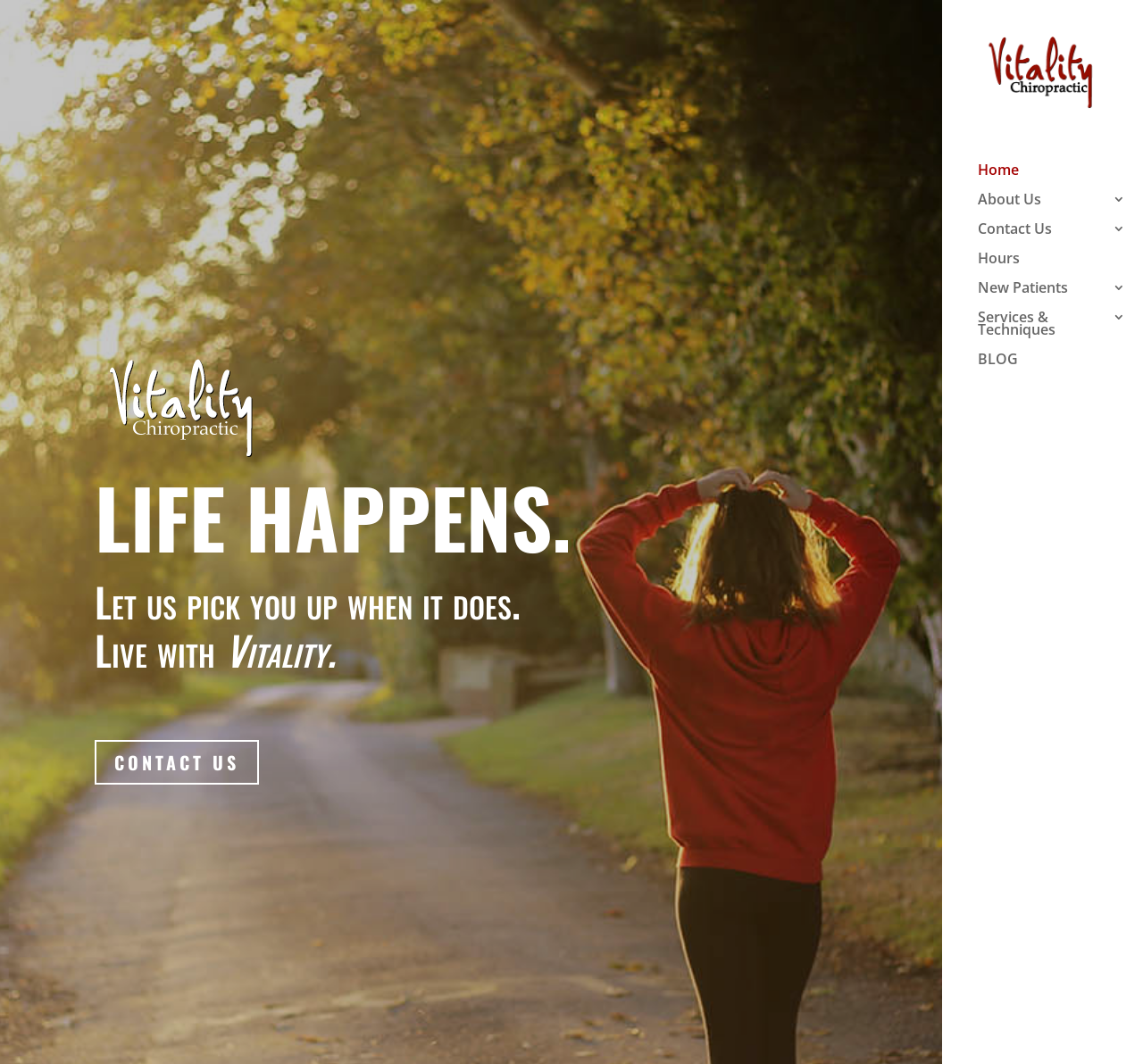Please give a succinct answer to the question in one word or phrase:
What is the call-to-action on the webpage?

CONTACT US